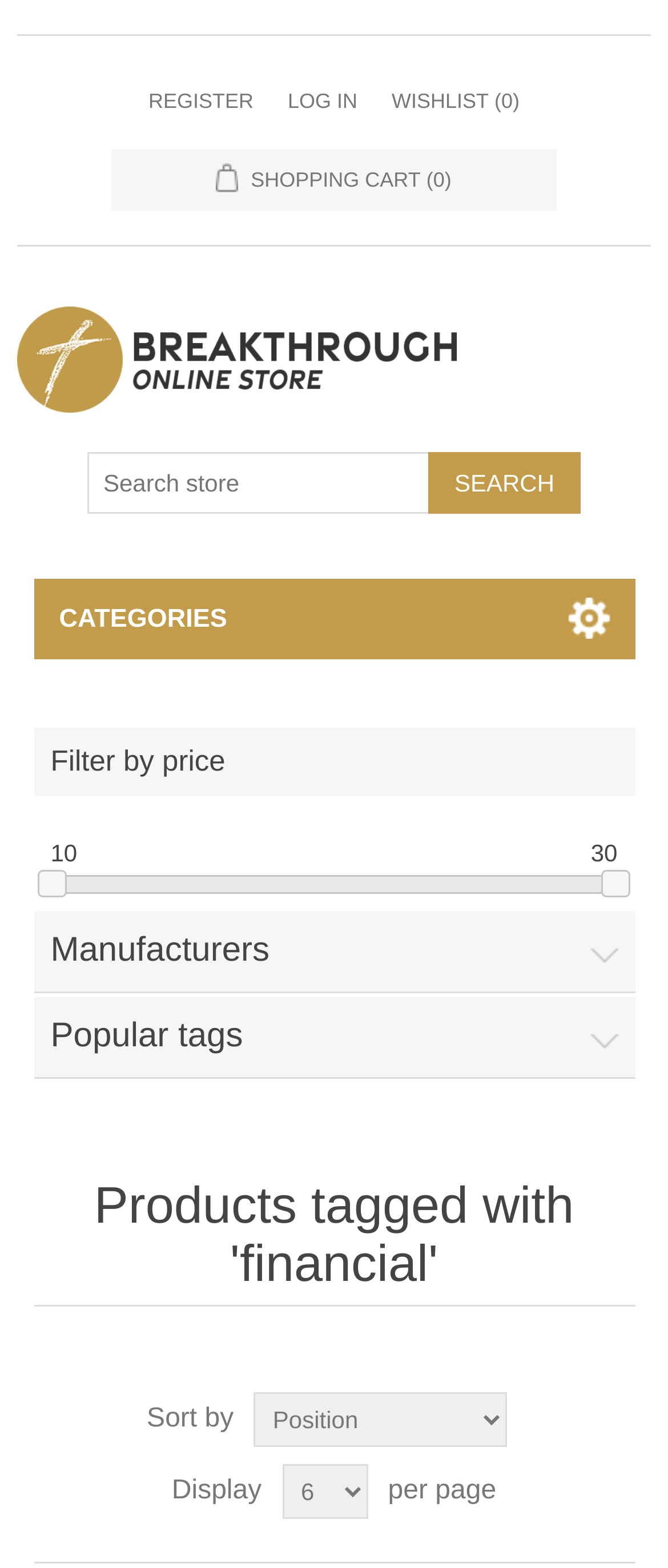Please identify the bounding box coordinates for the region that you need to click to follow this instruction: "view shopping cart".

[0.324, 0.095, 0.676, 0.134]